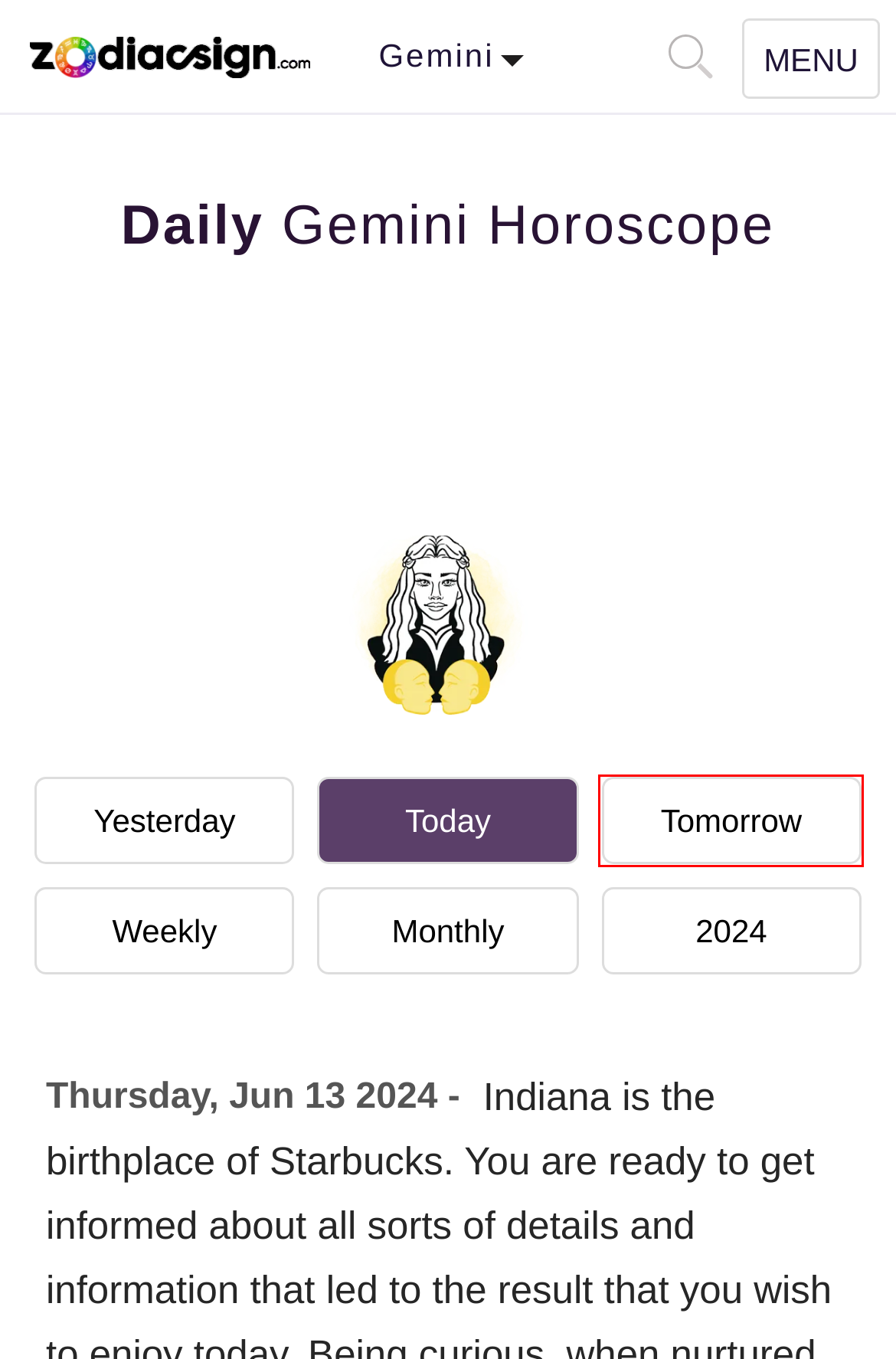You are presented with a screenshot of a webpage that includes a red bounding box around an element. Determine which webpage description best matches the page that results from clicking the element within the red bounding box. Here are the candidates:
A. Aquarius Zodiac Sign: Horoscope, Dates & Personality Traits
B. Weekly Gemini Horoscope & Wisdom
C. 12 Astrology Zodiac Signs Dates, Meanings and Compatibility
D. Monthly Gemini Horoscope & Wisdom
E. 2024 Gemini Horoscope
F. Tomorrow's Gemini Horoscope & Wisdom
G. Yesterday's Gemini Horoscope & Wisdom
H. Gemini Woman: The Ultimate Guide To Love, Traits & More

F